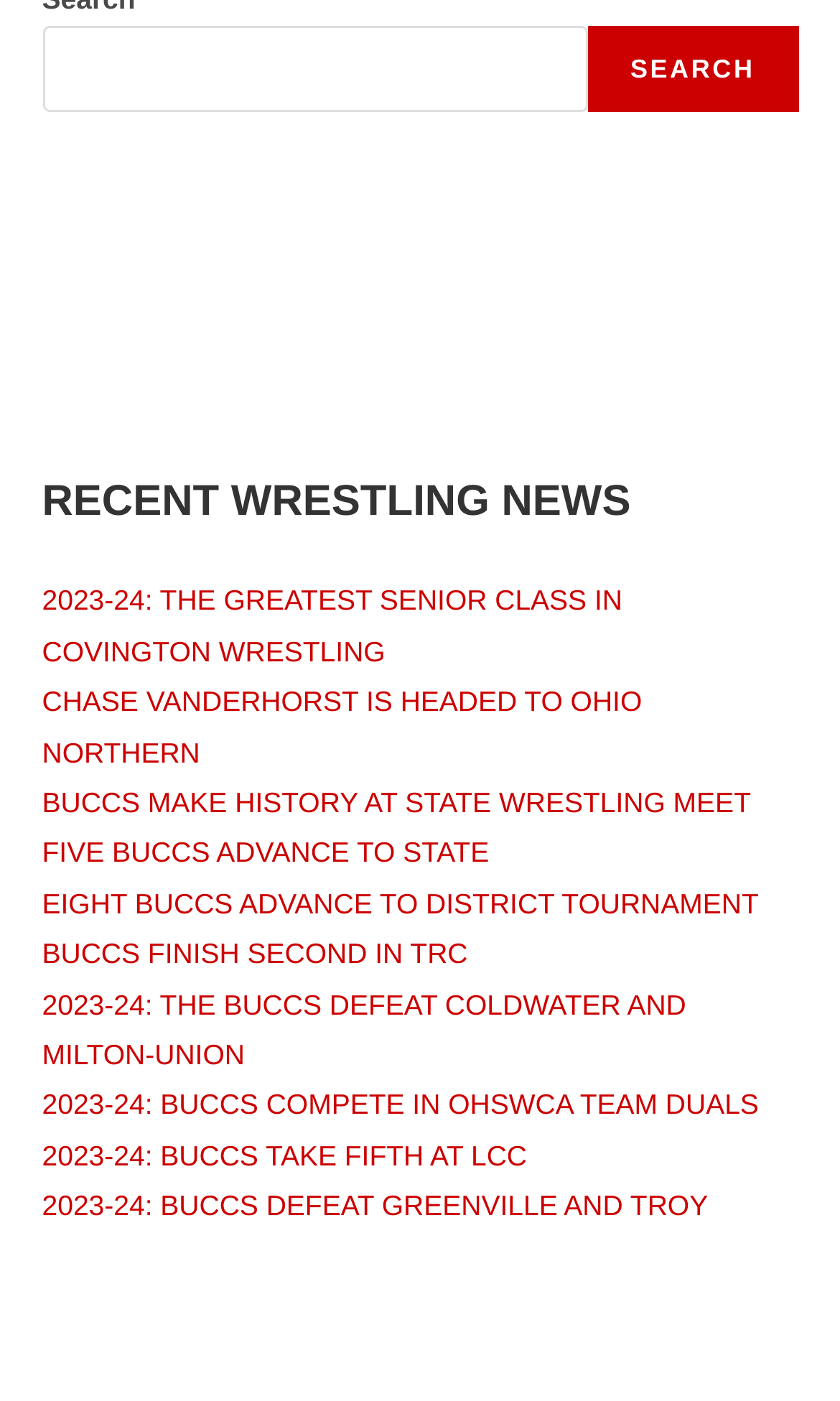Provide the bounding box coordinates for the area that should be clicked to complete the instruction: "view Buccs make history at state wrestling meet".

[0.05, 0.561, 0.894, 0.584]